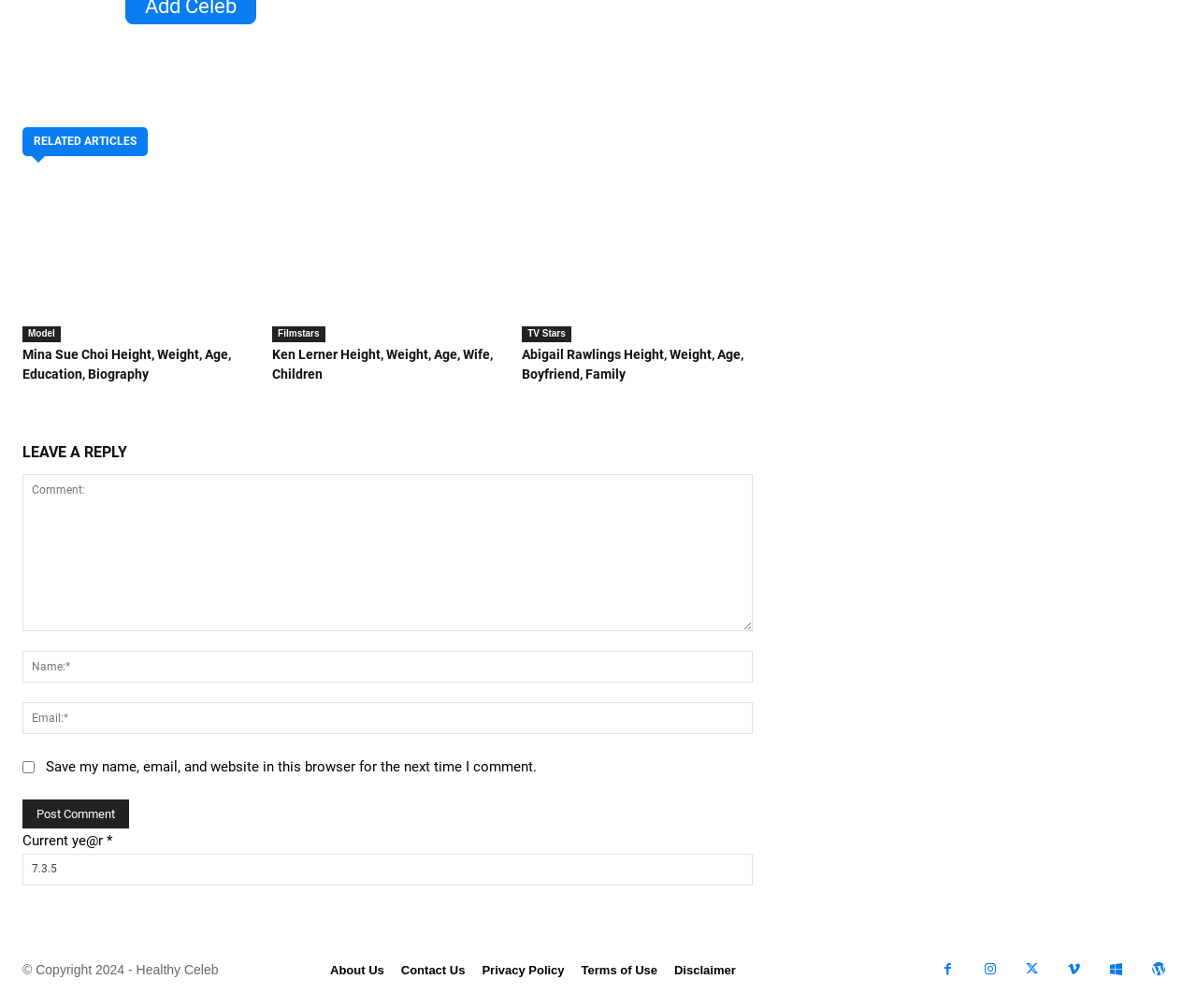Indicate the bounding box coordinates of the clickable region to achieve the following instruction: "Leave a reply."

[0.019, 0.433, 0.629, 0.462]